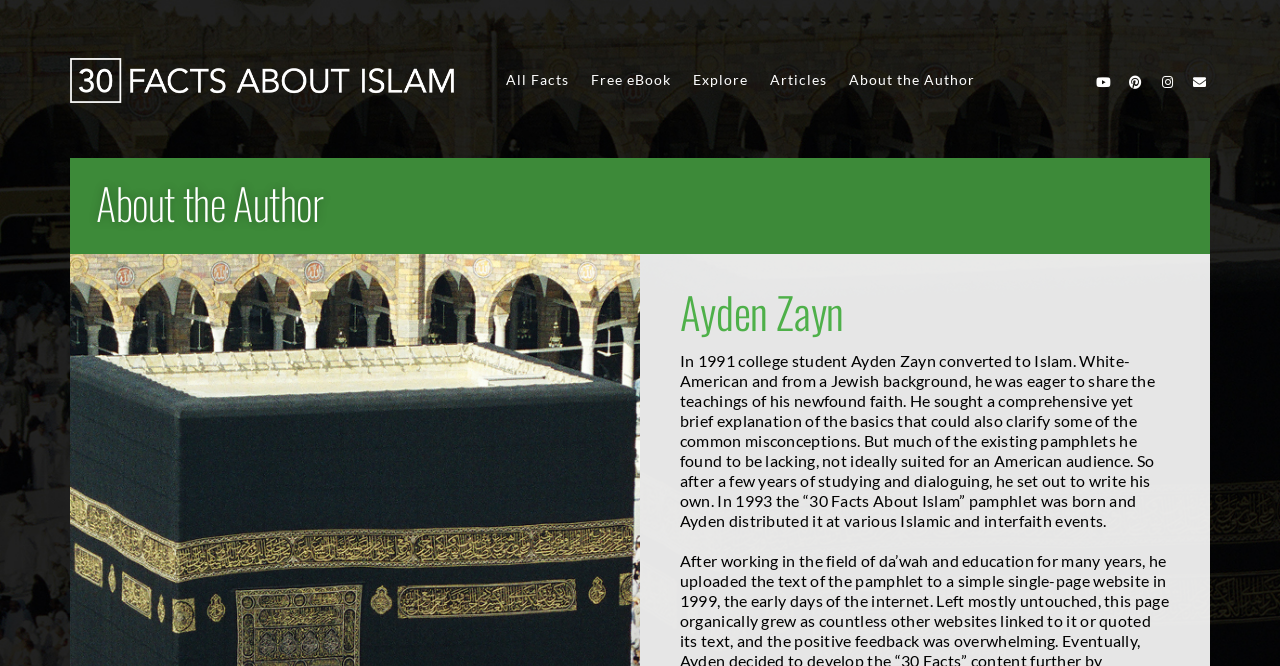Using the element description Explore, predict the bounding box coordinates for the UI element. Provide the coordinates in (top-left x, top-left y, bottom-right x, bottom-right y) format with values ranging from 0 to 1.

[0.541, 0.071, 0.584, 0.168]